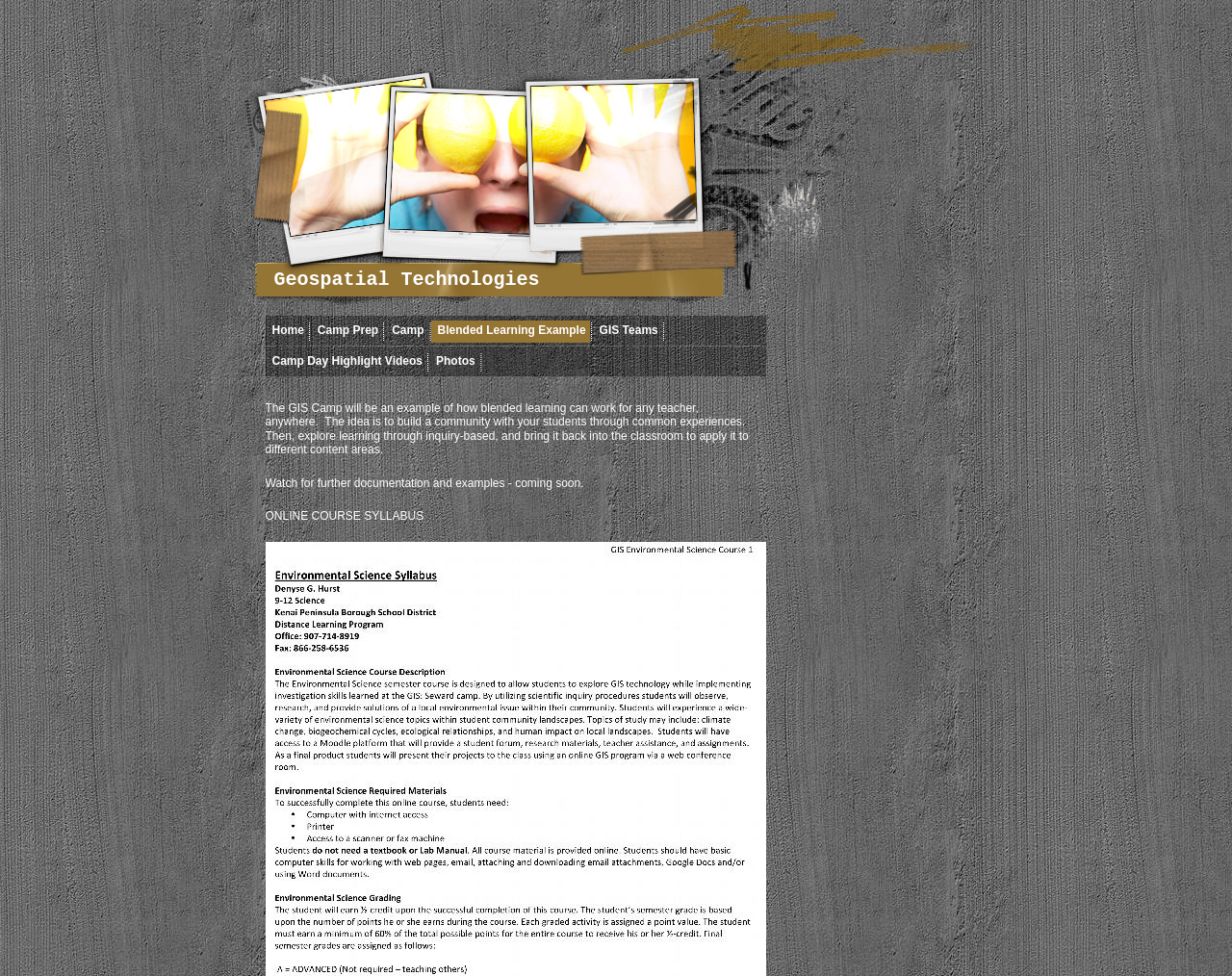Identify the bounding box for the described UI element: "Camp".

[0.313, 0.323, 0.35, 0.355]